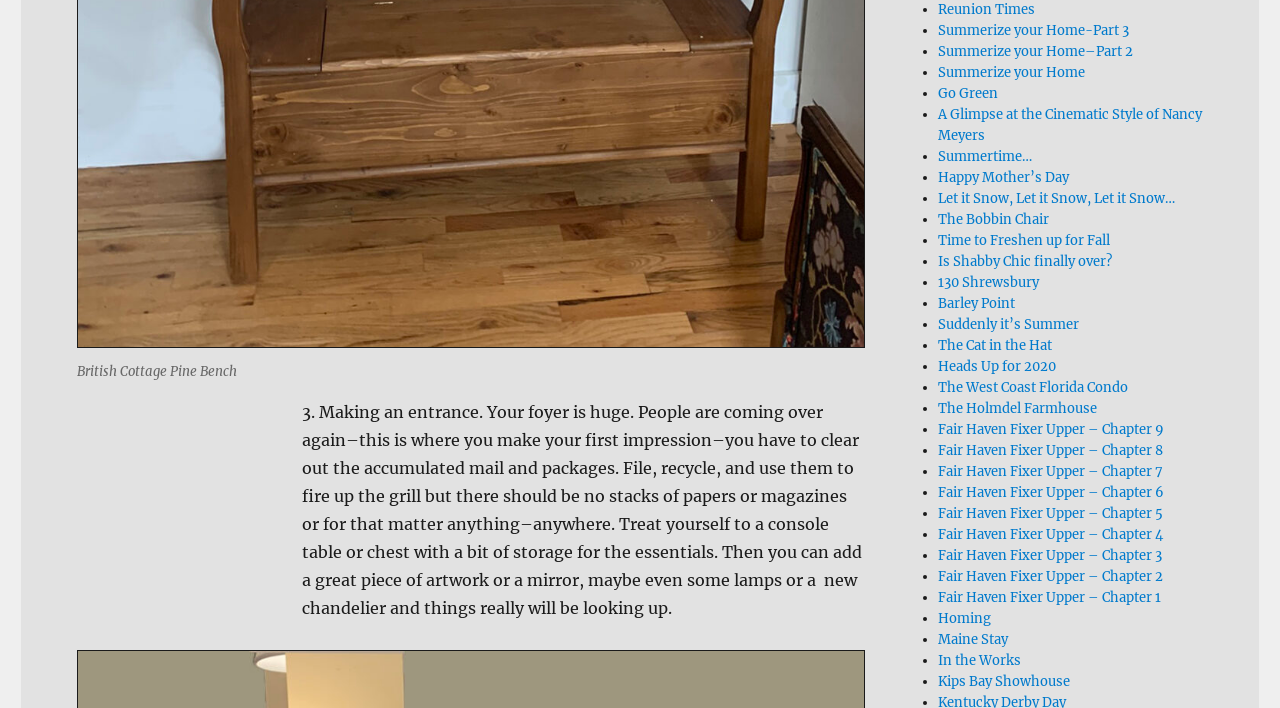What is the name of the bench?
Carefully analyze the image and provide a thorough answer to the question.

The answer can be found in the figcaption element with bounding box coordinates [0.06, 0.5, 0.676, 0.54], which contains the text 'British Cottage Pine Bench'.